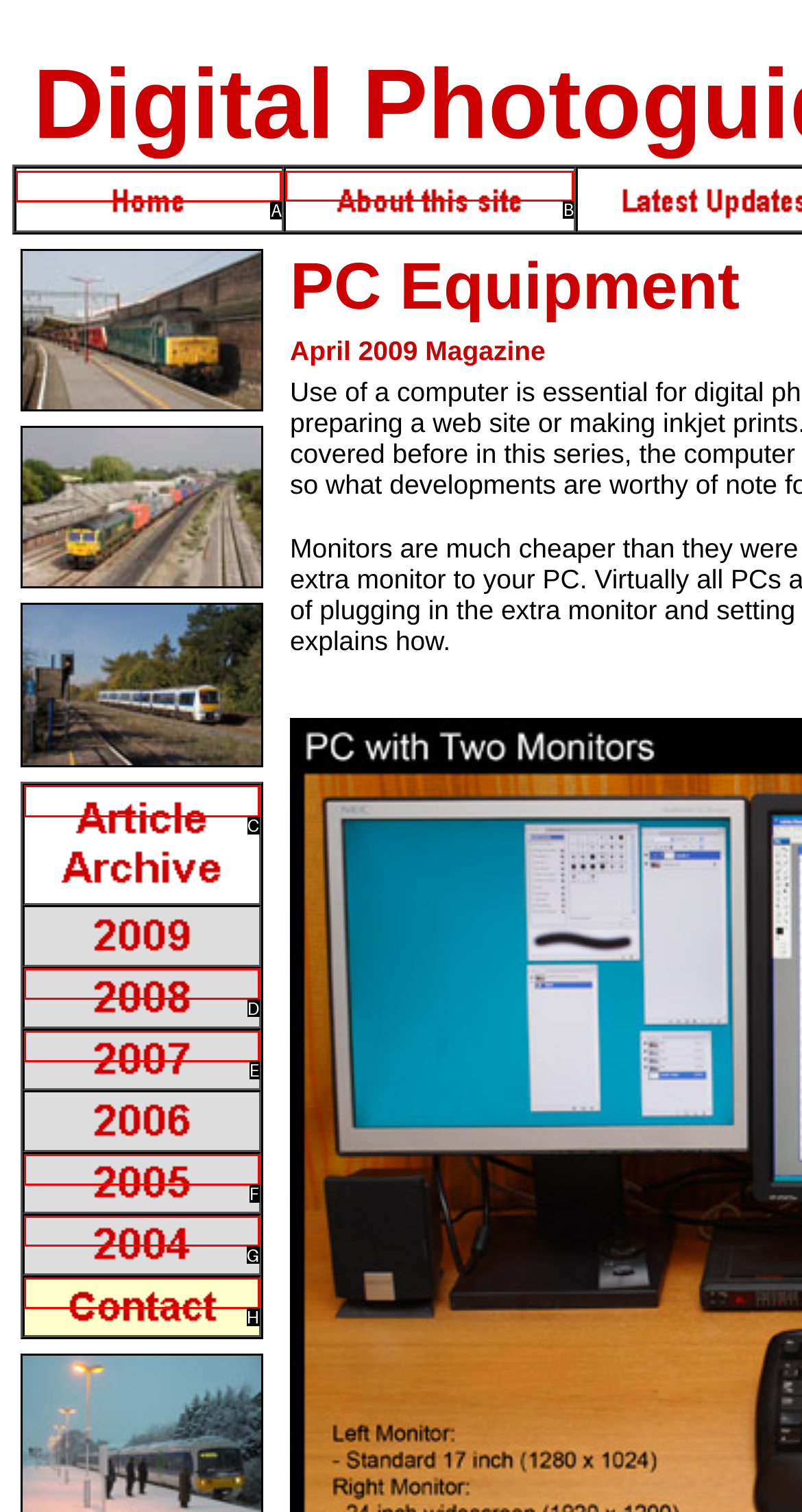Tell me the letter of the UI element I should click to accomplish the task: View About this site based on the choices provided in the screenshot.

B